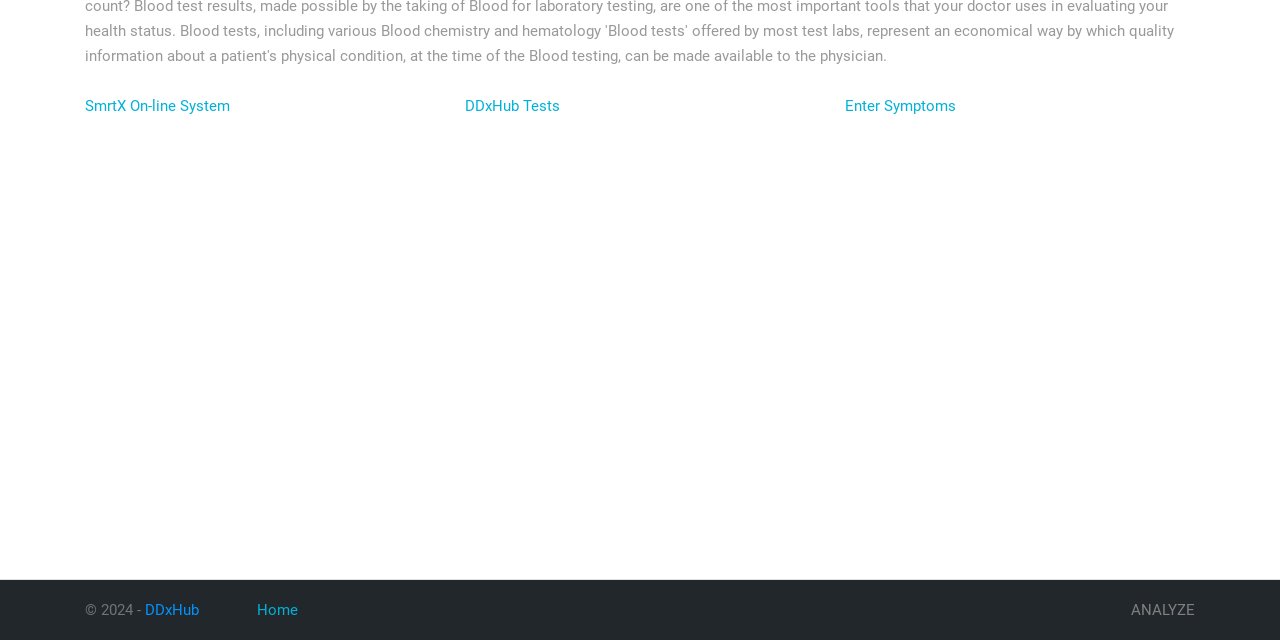Bounding box coordinates should be in the format (top-left x, top-left y, bottom-right x, bottom-right y) and all values should be floating point numbers between 0 and 1. Determine the bounding box coordinate for the UI element described as: DDxHub Tests

[0.363, 0.152, 0.438, 0.18]